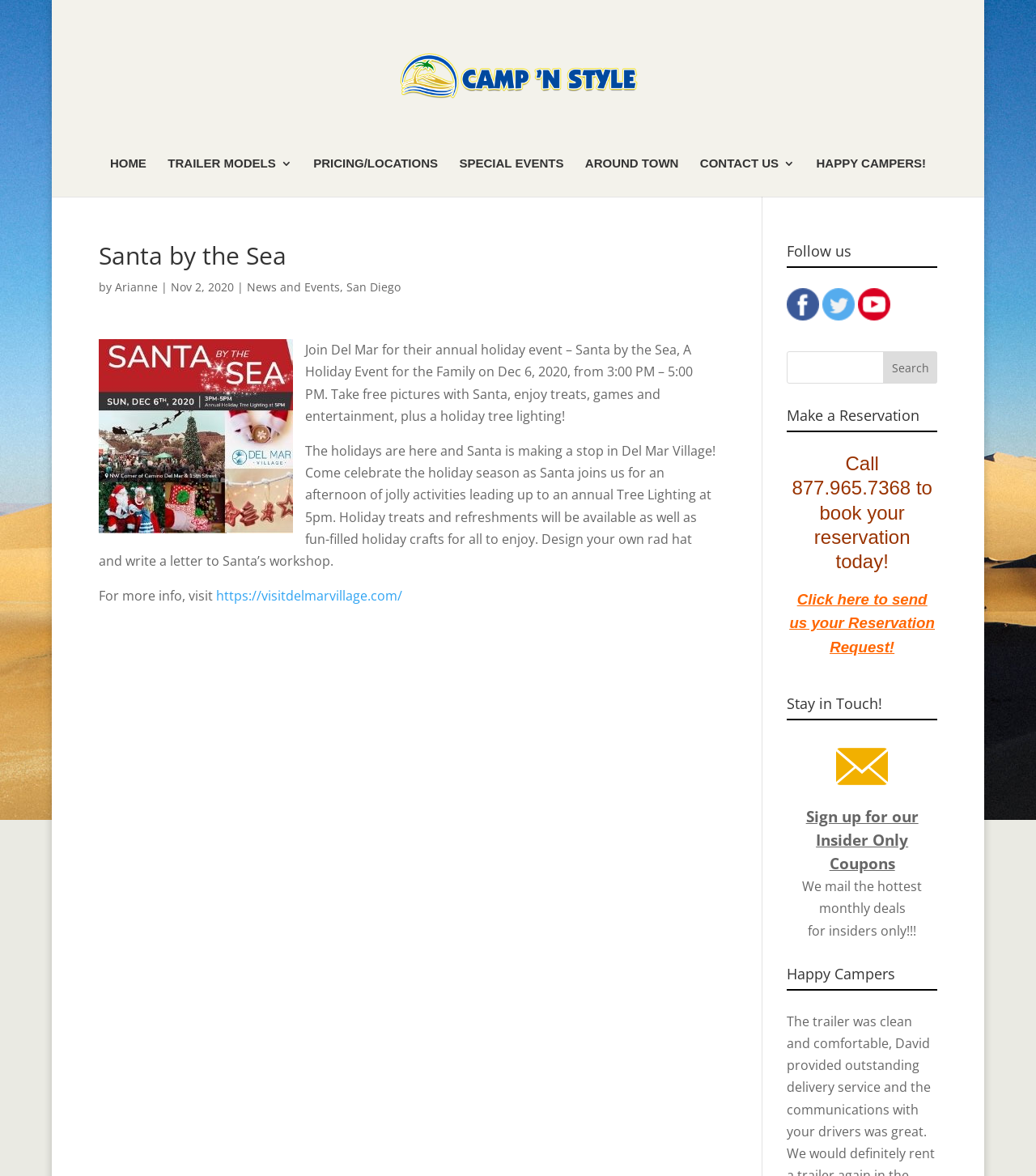Refer to the image and provide an in-depth answer to the question:
What is the phone number to book a reservation?

The phone number to book a reservation can be found in the 'Make a Reservation' section of the webpage, where it is mentioned as 'Call 877.965.7368 to book your reservation today!'